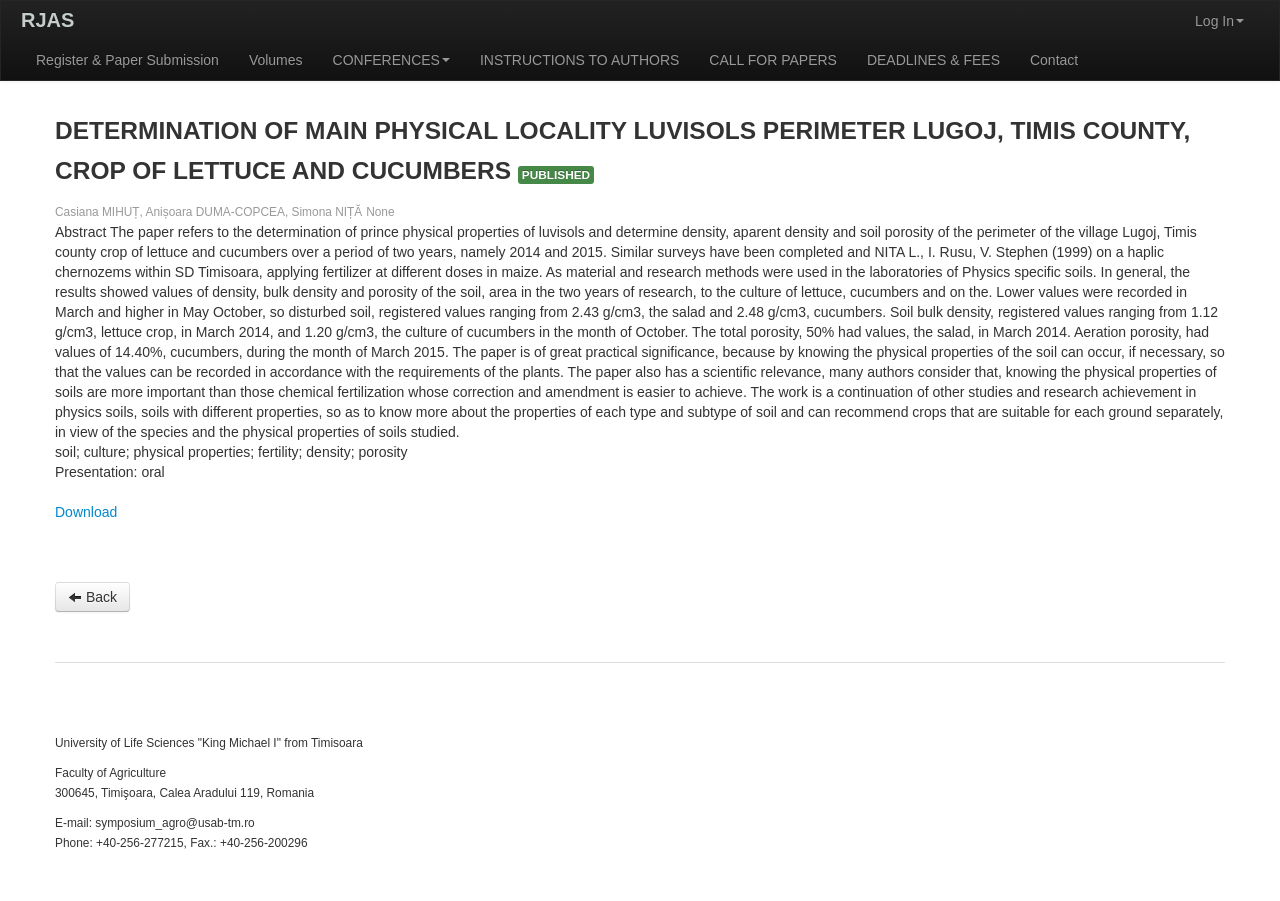Based on the image, provide a detailed response to the question:
How many links are there in the top navigation menu?

I found the number of links in the top navigation menu by counting the link elements located at the top of the webpage, which are 'RJAS', 'Log In', 'Register & Paper Submission', 'Volumes', 'CONFERENCES', 'INSTRUCTIONS TO AUTHORS', and 'CALL FOR PAPERS'.